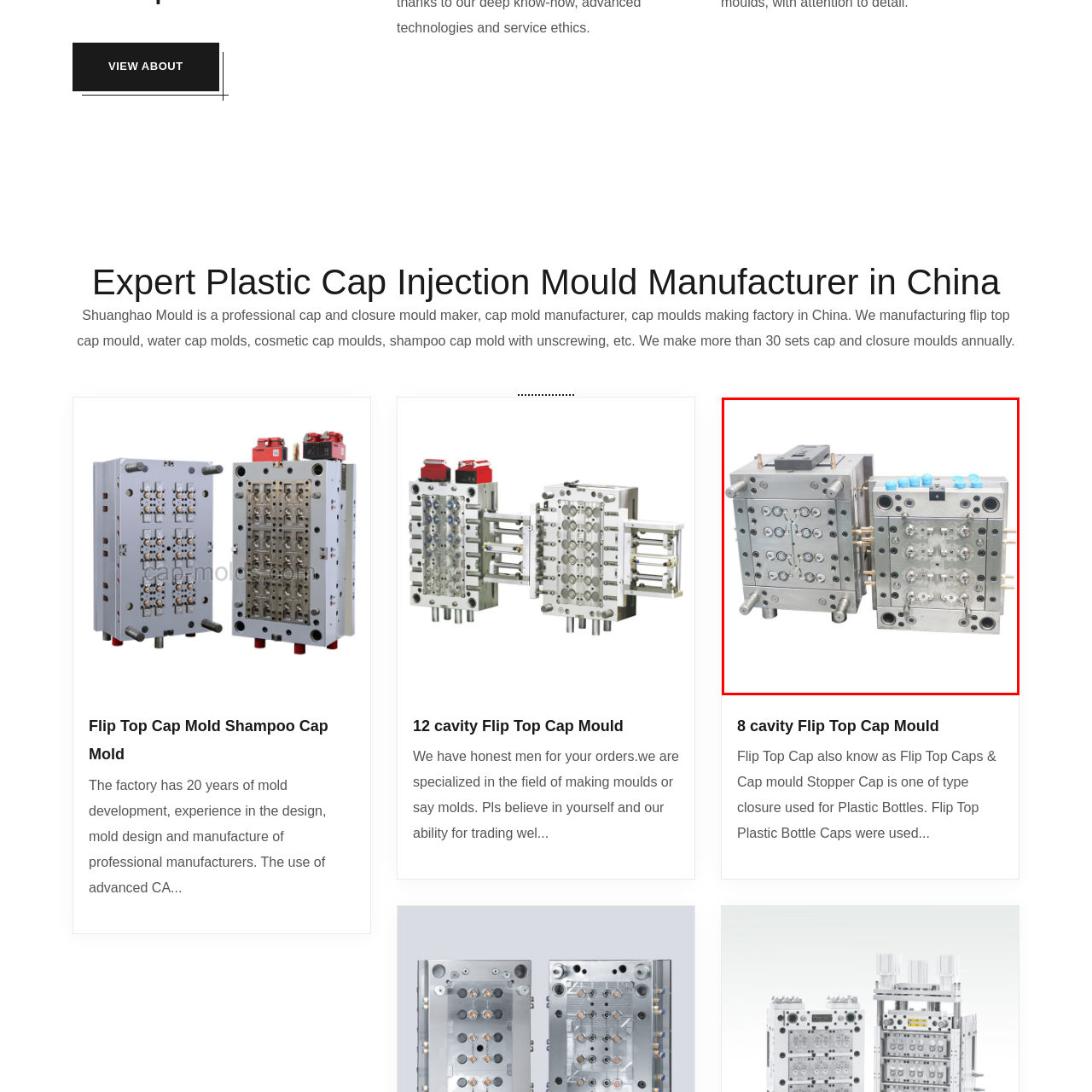What type of caps can be produced by this mold? Check the image surrounded by the red bounding box and reply with a single word or a short phrase.

Flip top caps